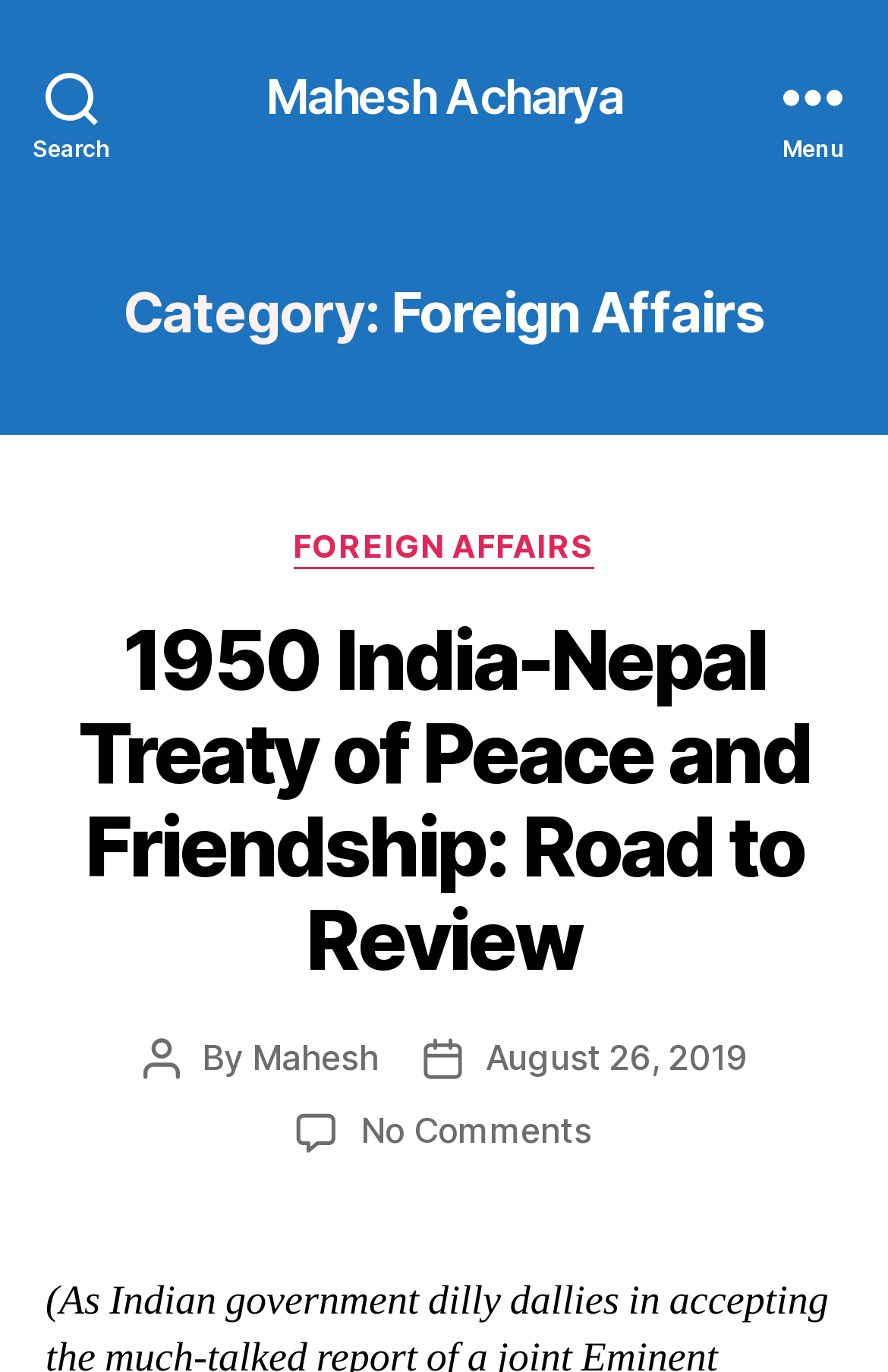Analyze the image and deliver a detailed answer to the question: What is the title of the article?

The title of the article can be determined by looking at the heading '1950 India-Nepal Treaty of Peace and Friendship: Road to Review' which is located at the top of the webpage, indicating that the title of the article is '1950 India-Nepal Treaty of Peace and Friendship: Road to Review'.